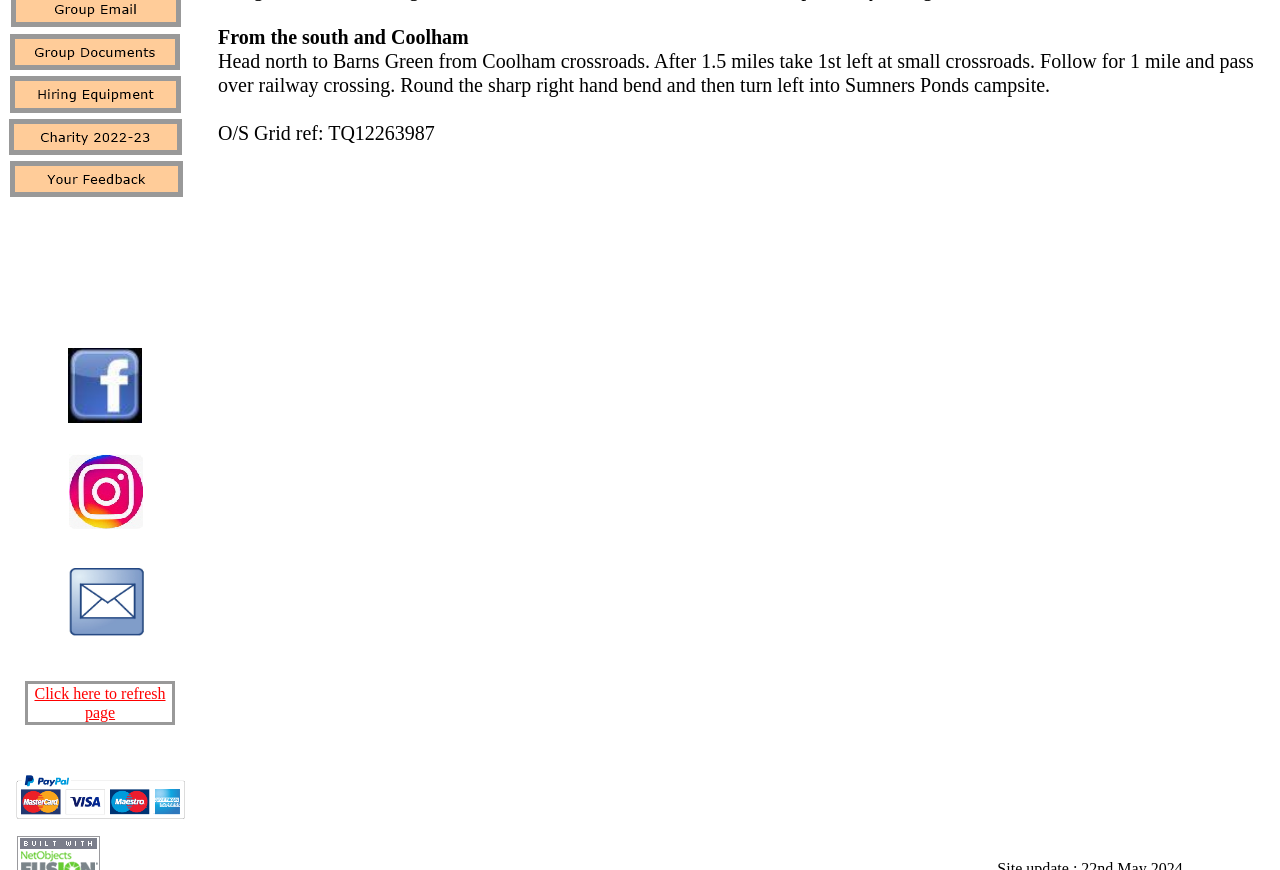Determine the bounding box for the described UI element: "alt="Members Email"".

[0.009, 0.015, 0.141, 0.034]